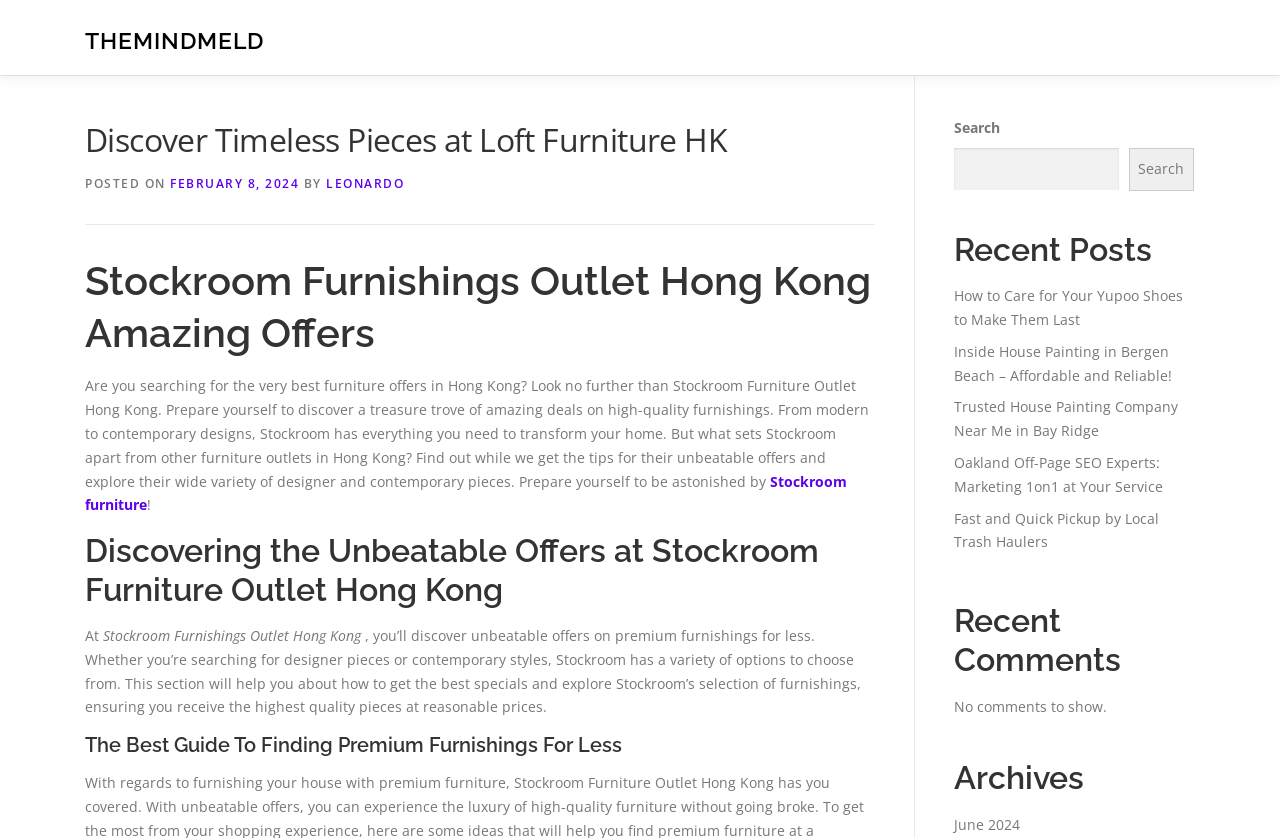Indicate the bounding box coordinates of the element that needs to be clicked to satisfy the following instruction: "Read the article about Stockroom Furniture Outlet Hong Kong". The coordinates should be four float numbers between 0 and 1, i.e., [left, top, right, bottom].

[0.066, 0.305, 0.684, 0.429]